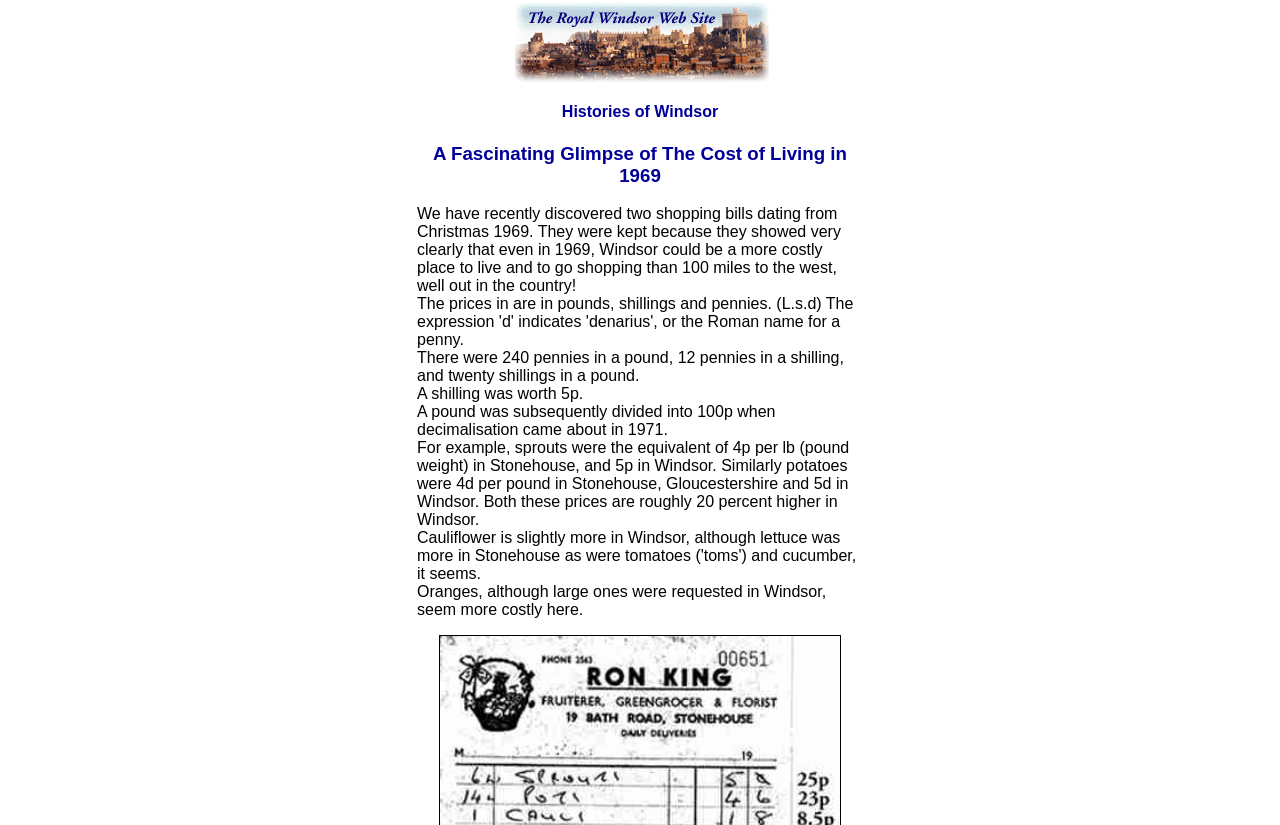What is the year mentioned in the webpage?
Please give a detailed and elaborate answer to the question based on the image.

The year 1969 is mentioned in the webpage as the time period when the cost of living in Windsor was compared to Stonehouse, Gloucestershire.